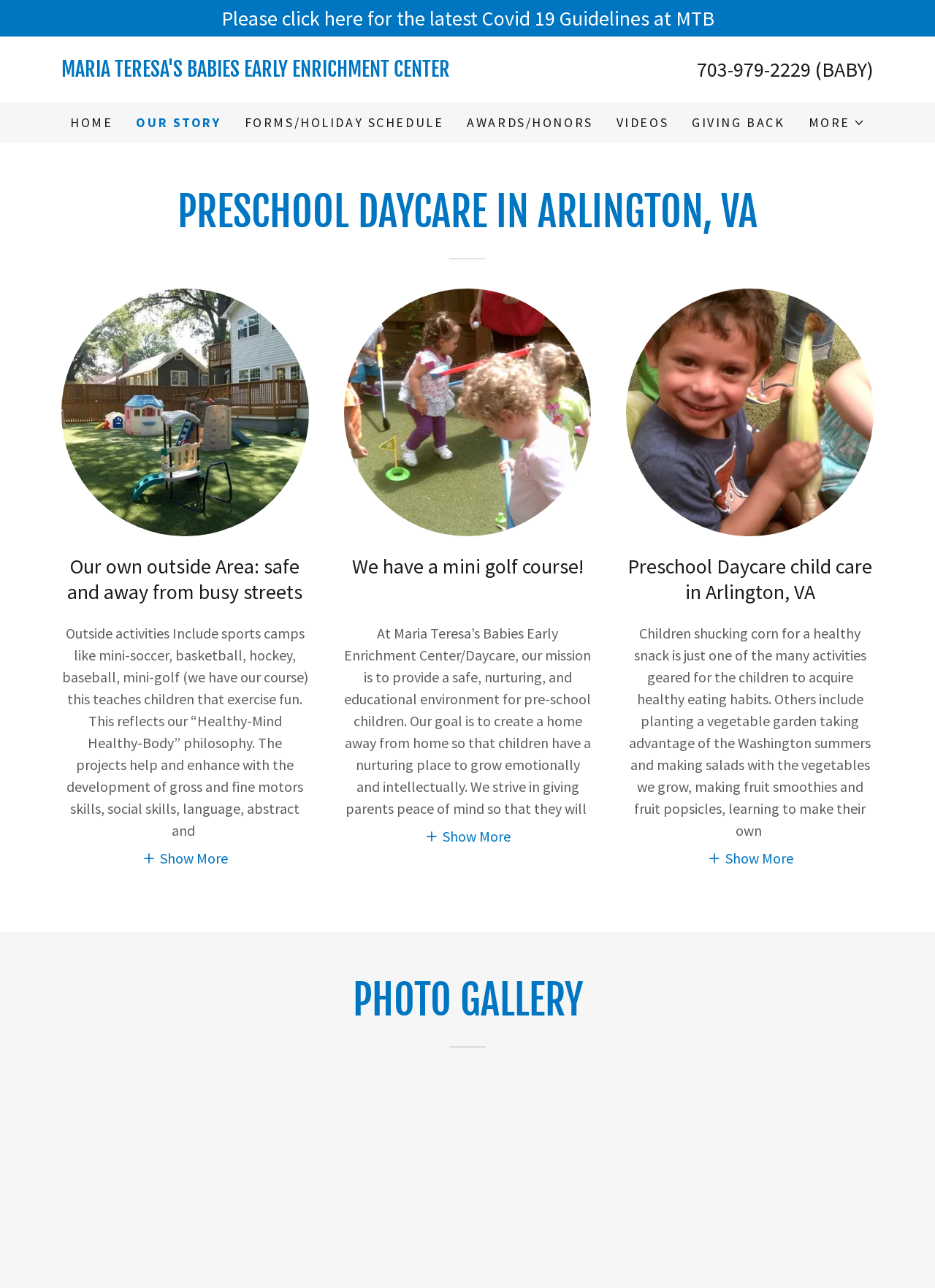Find and provide the bounding box coordinates for the UI element described with: "Giving Back".

[0.735, 0.085, 0.844, 0.106]